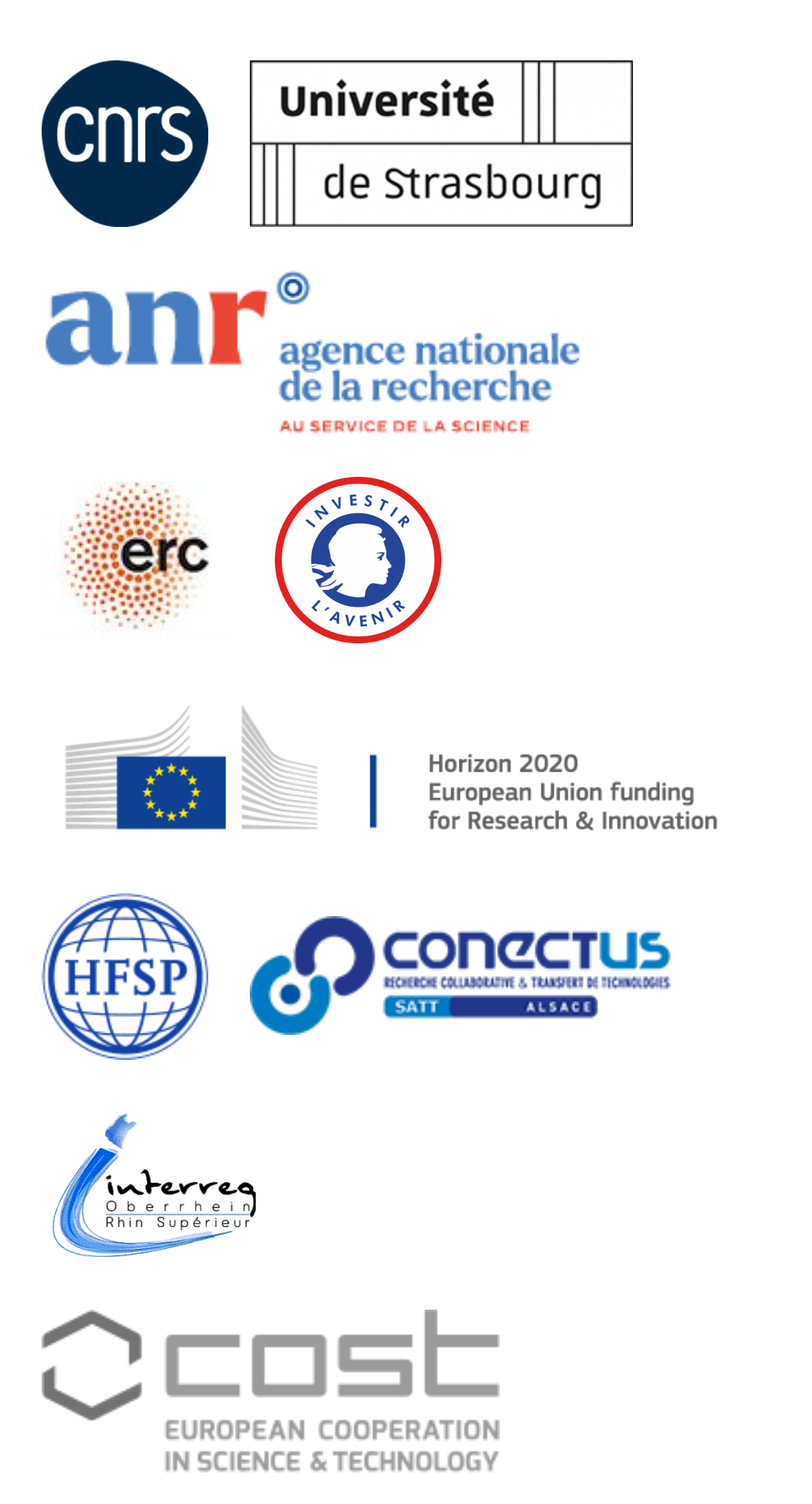Please provide the bounding box coordinates for the element that needs to be clicked to perform the instruction: "access the H2020 website". The coordinates must consist of four float numbers between 0 and 1, formatted as [left, top, right, bottom].

[0.051, 0.455, 0.897, 0.566]